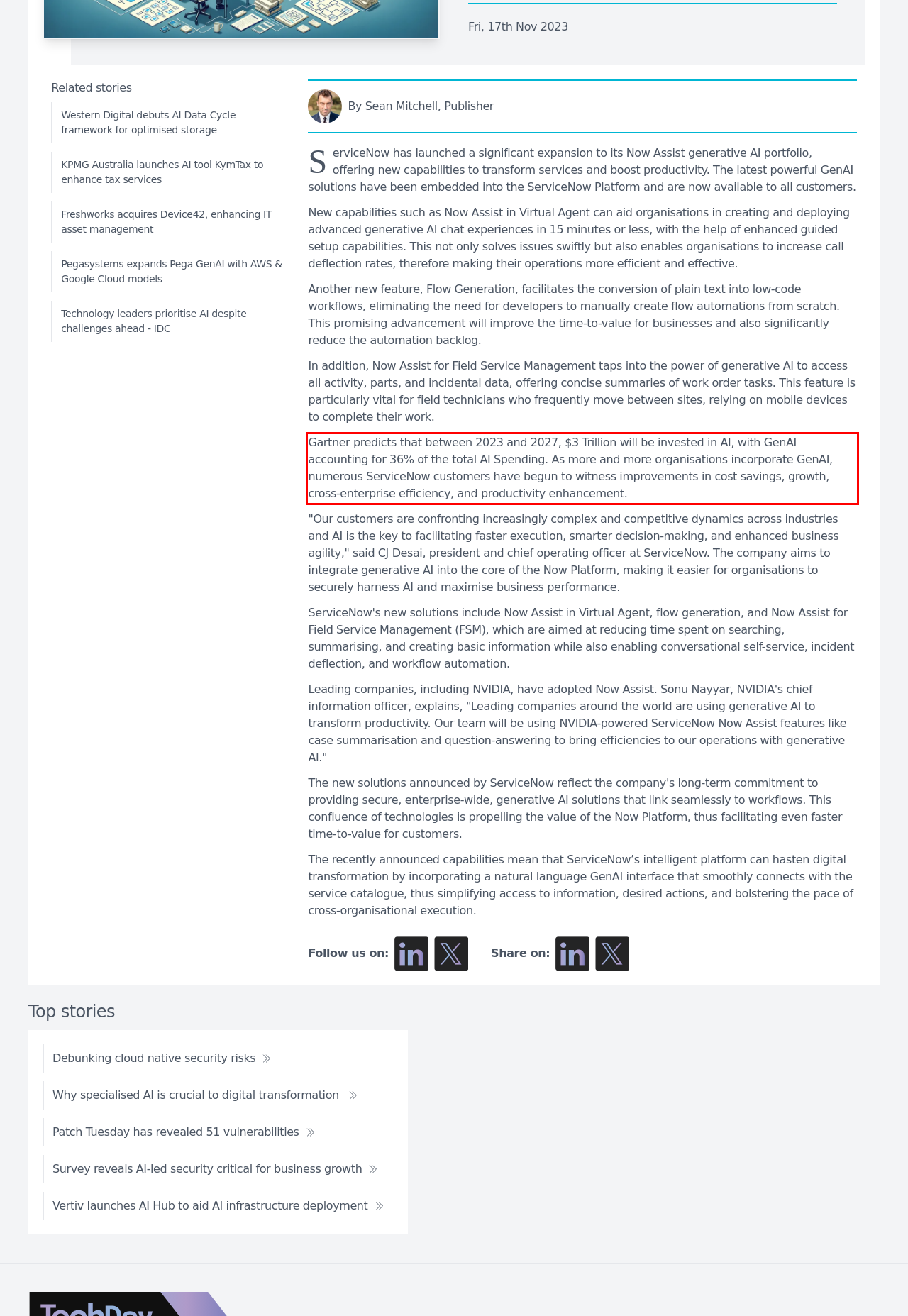Look at the webpage screenshot and recognize the text inside the red bounding box.

Gartner predicts that between 2023 and 2027, $3 Trillion will be invested in AI, with GenAI accounting for 36% of the total AI Spending. As more and more organisations incorporate GenAI, numerous ServiceNow customers have begun to witness improvements in cost savings, growth, cross-enterprise efficiency, and productivity enhancement.